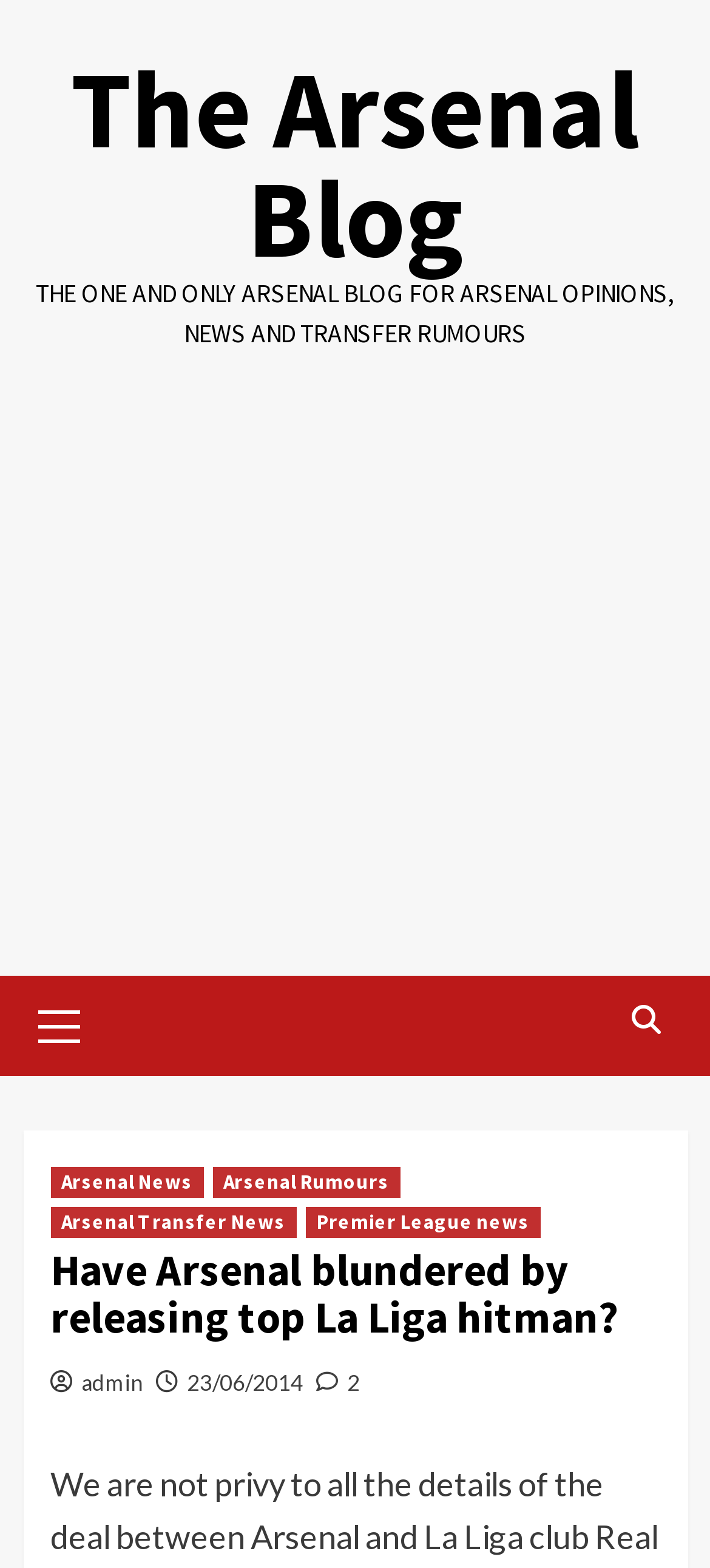Determine the bounding box coordinates of the area to click in order to meet this instruction: "Read the article published on 23/06/2014".

[0.263, 0.873, 0.427, 0.89]